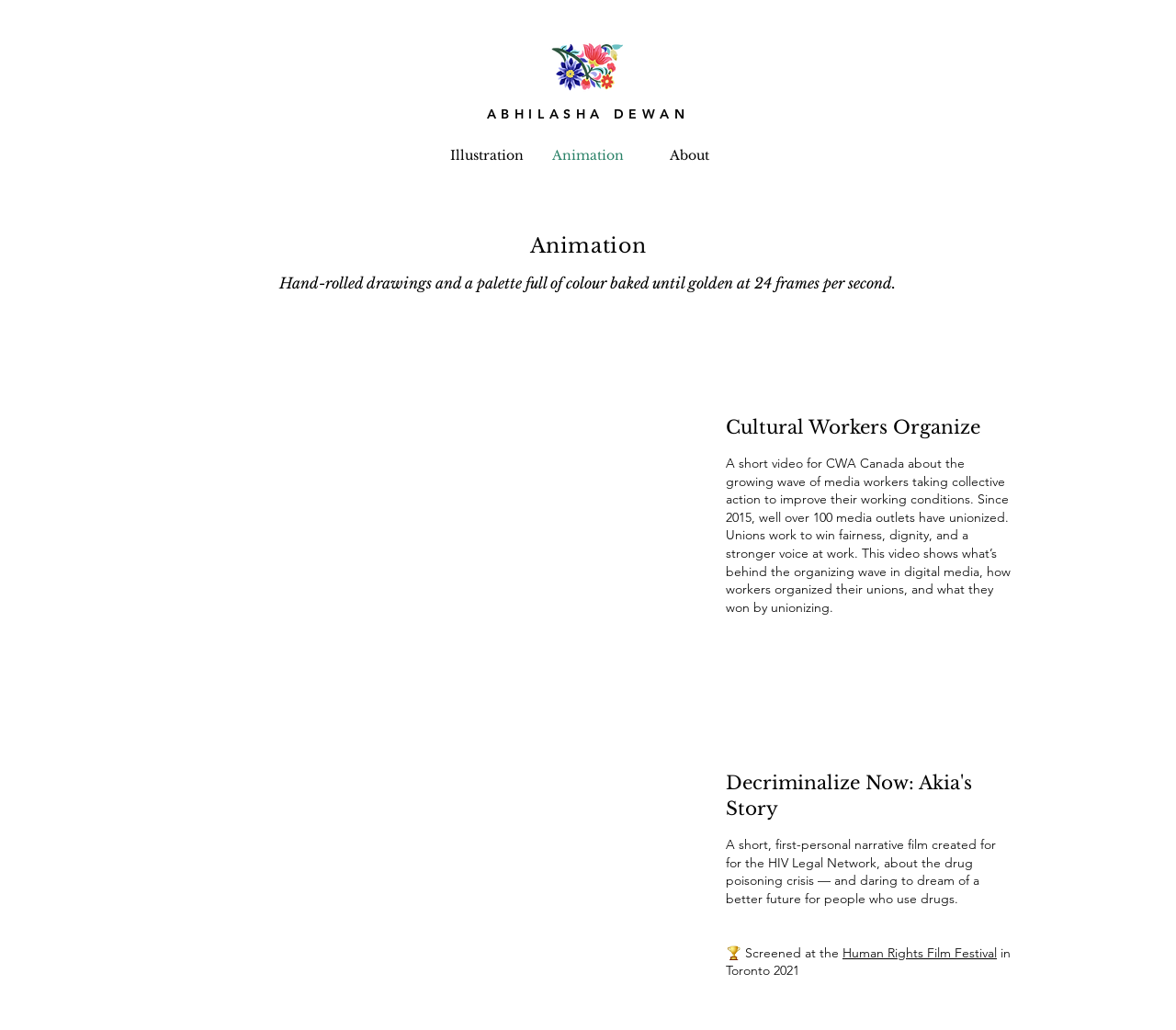Provide your answer in a single word or phrase: 
What is the theme of the film 'Decriminalize Now: Akia's Story'?

Drug poisoning crisis